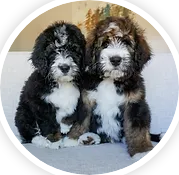How many puppies are in the image?
Respond with a short answer, either a single word or a phrase, based on the image.

Two